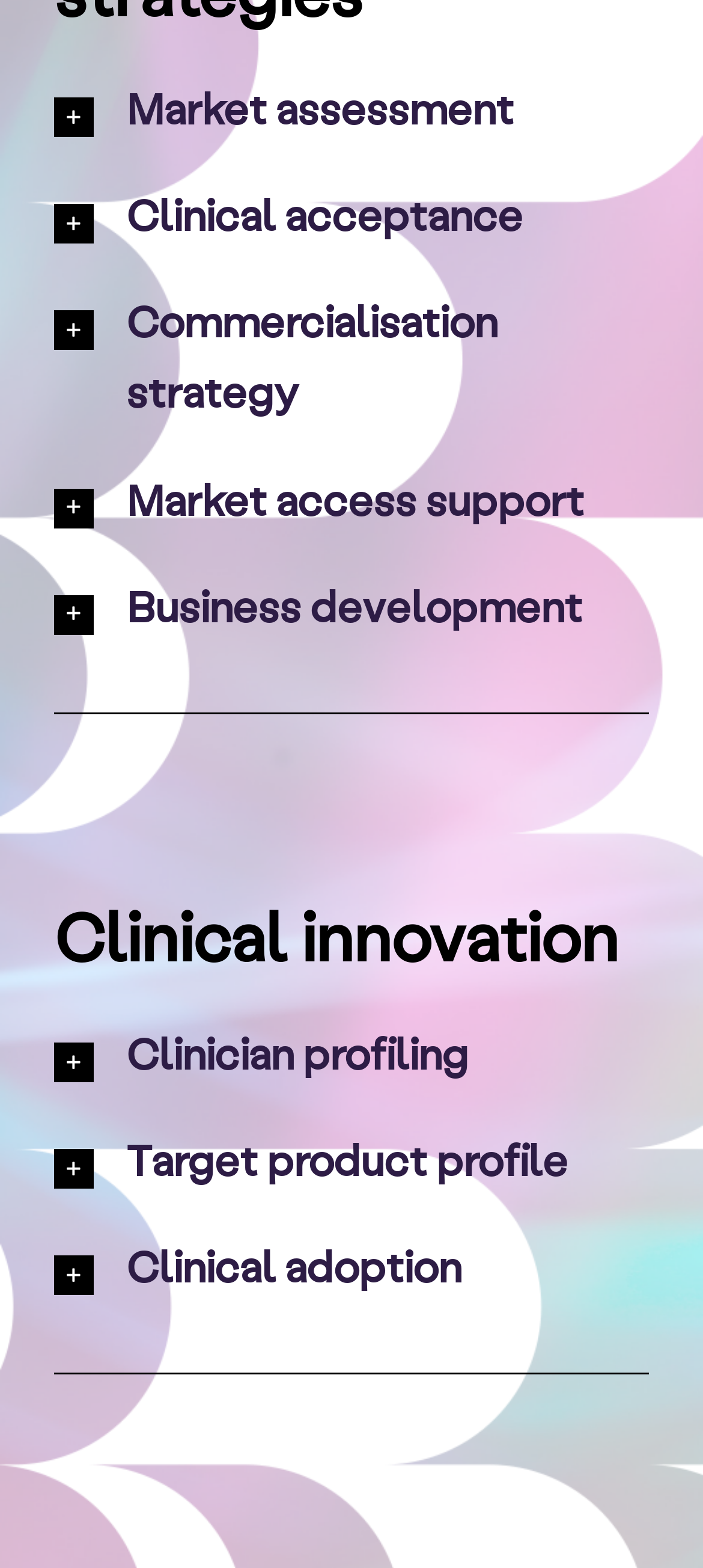Please predict the bounding box coordinates (top-left x, top-left y, bottom-right x, bottom-right y) for the UI element in the screenshot that fits the description: Commercialisation strategy

[0.077, 0.171, 0.923, 0.284]